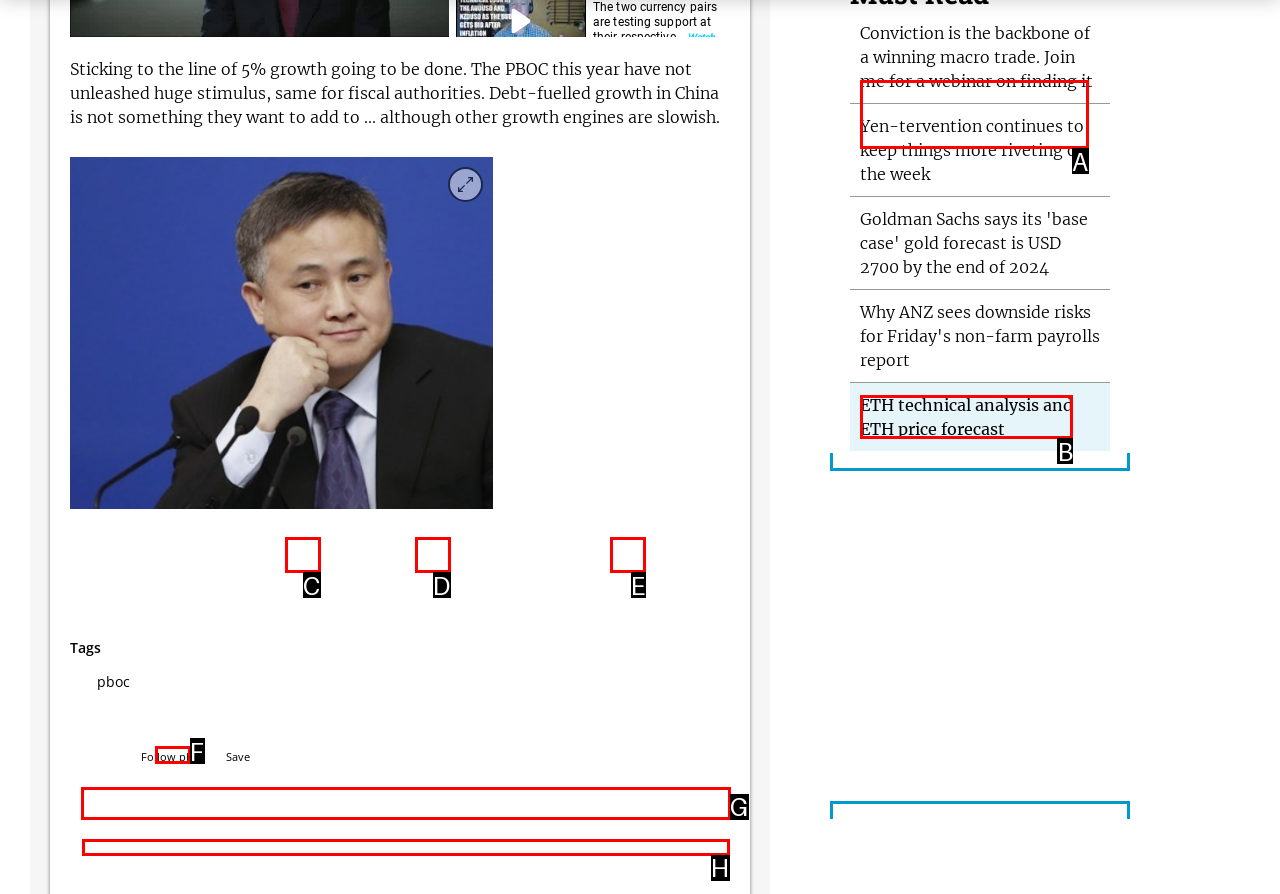To complete the instruction: View ETH technical analysis and ETH price forecast, which HTML element should be clicked?
Respond with the option's letter from the provided choices.

B